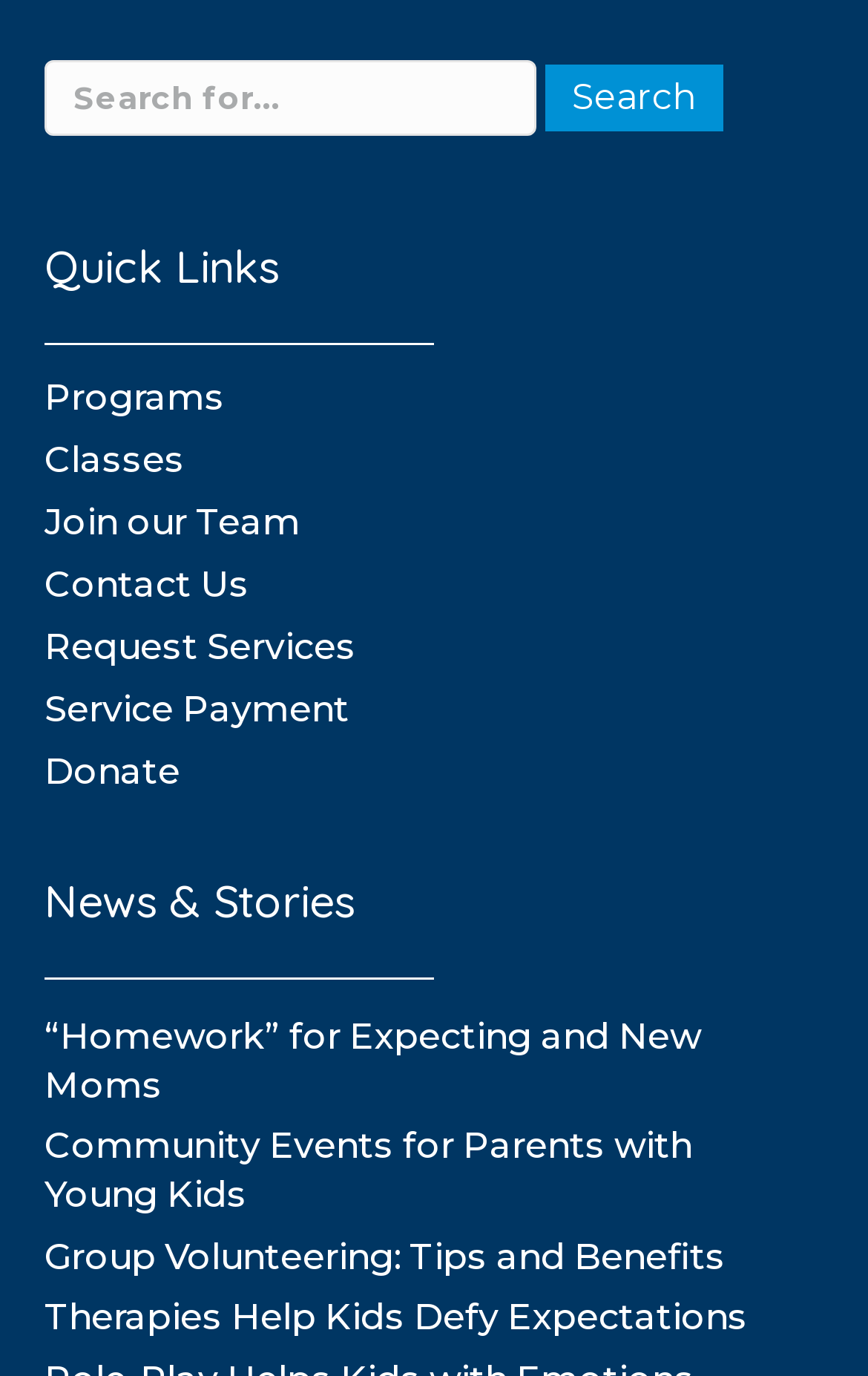Can you find the bounding box coordinates for the element that needs to be clicked to execute this instruction: "visit CartoLab website"? The coordinates should be given as four float numbers between 0 and 1, i.e., [left, top, right, bottom].

None